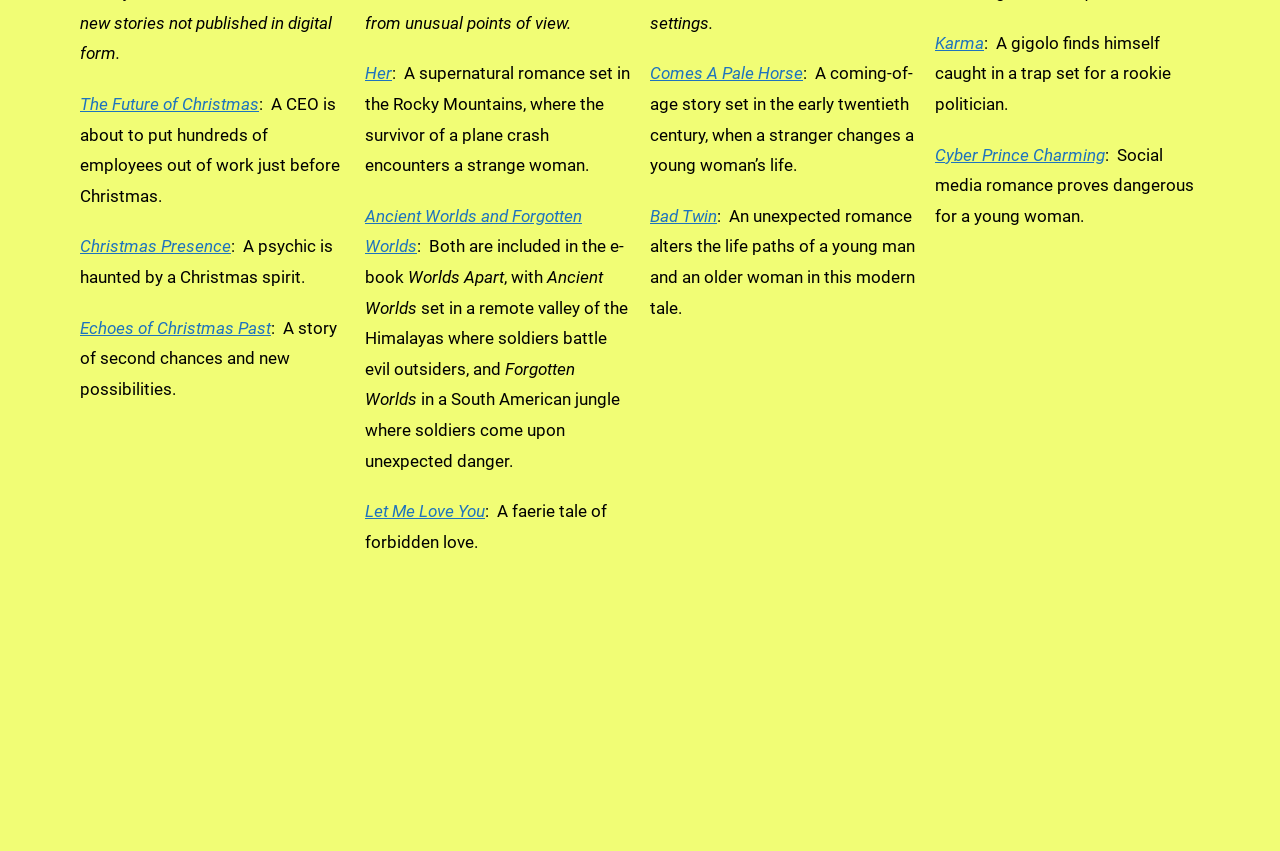Could you provide the bounding box coordinates for the portion of the screen to click to complete this instruction: "Open 'Her'"?

[0.285, 0.075, 0.306, 0.098]